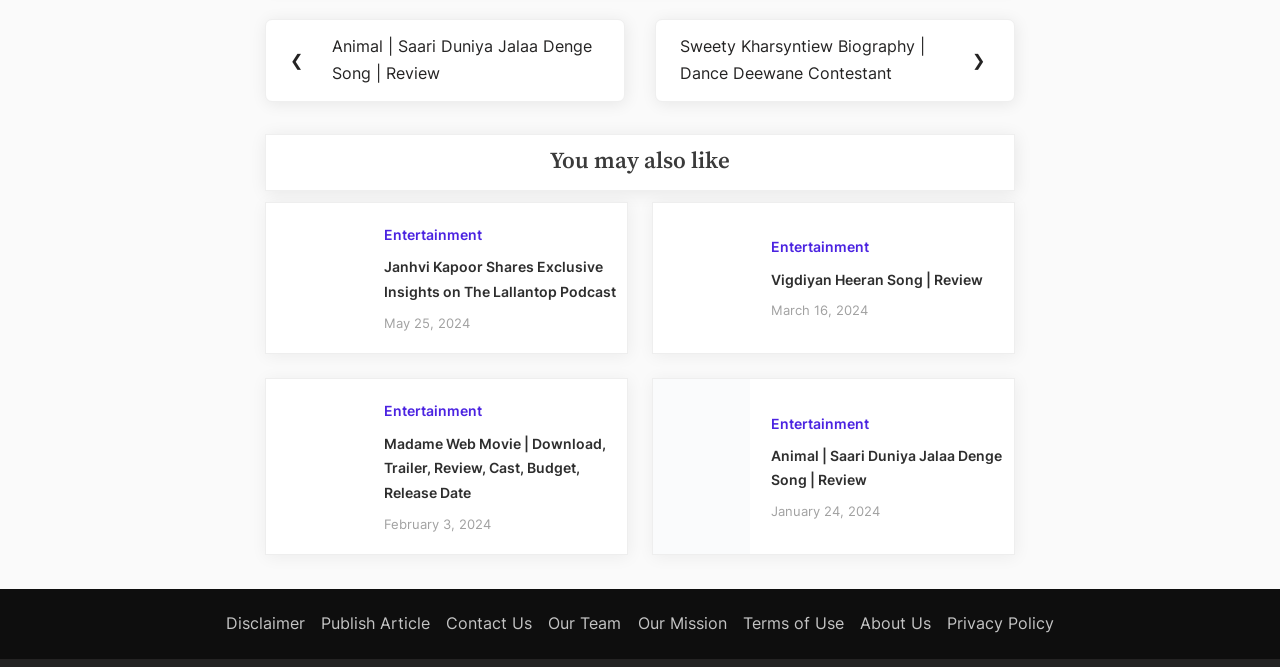Please predict the bounding box coordinates of the element's region where a click is necessary to complete the following instruction: "Search for hotels". The coordinates should be represented by four float numbers between 0 and 1, i.e., [left, top, right, bottom].

None